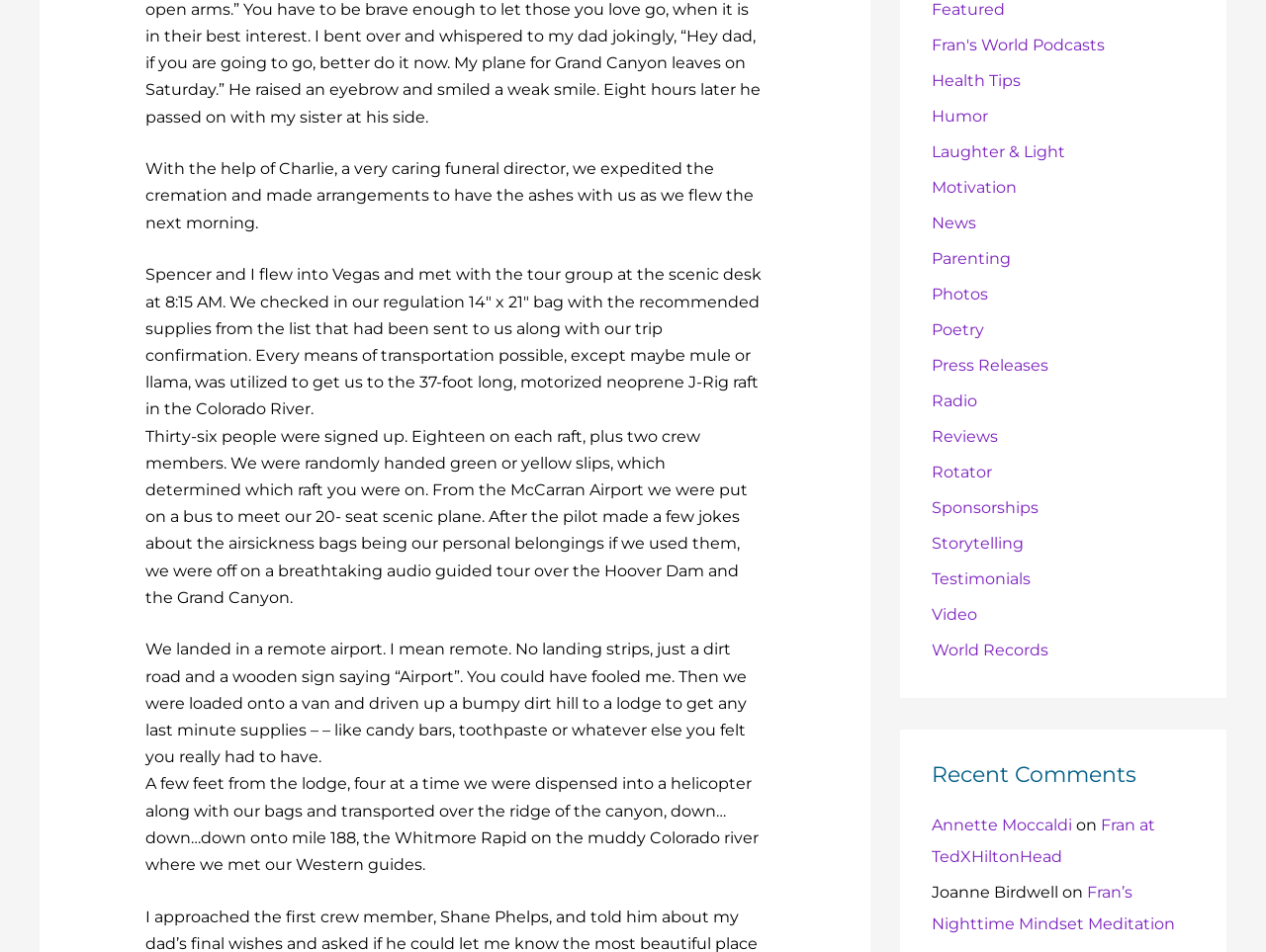Could you indicate the bounding box coordinates of the region to click in order to complete this instruction: "Listen to 'Fran’s Nighttime Mindset Meditation'".

[0.736, 0.928, 0.928, 0.981]